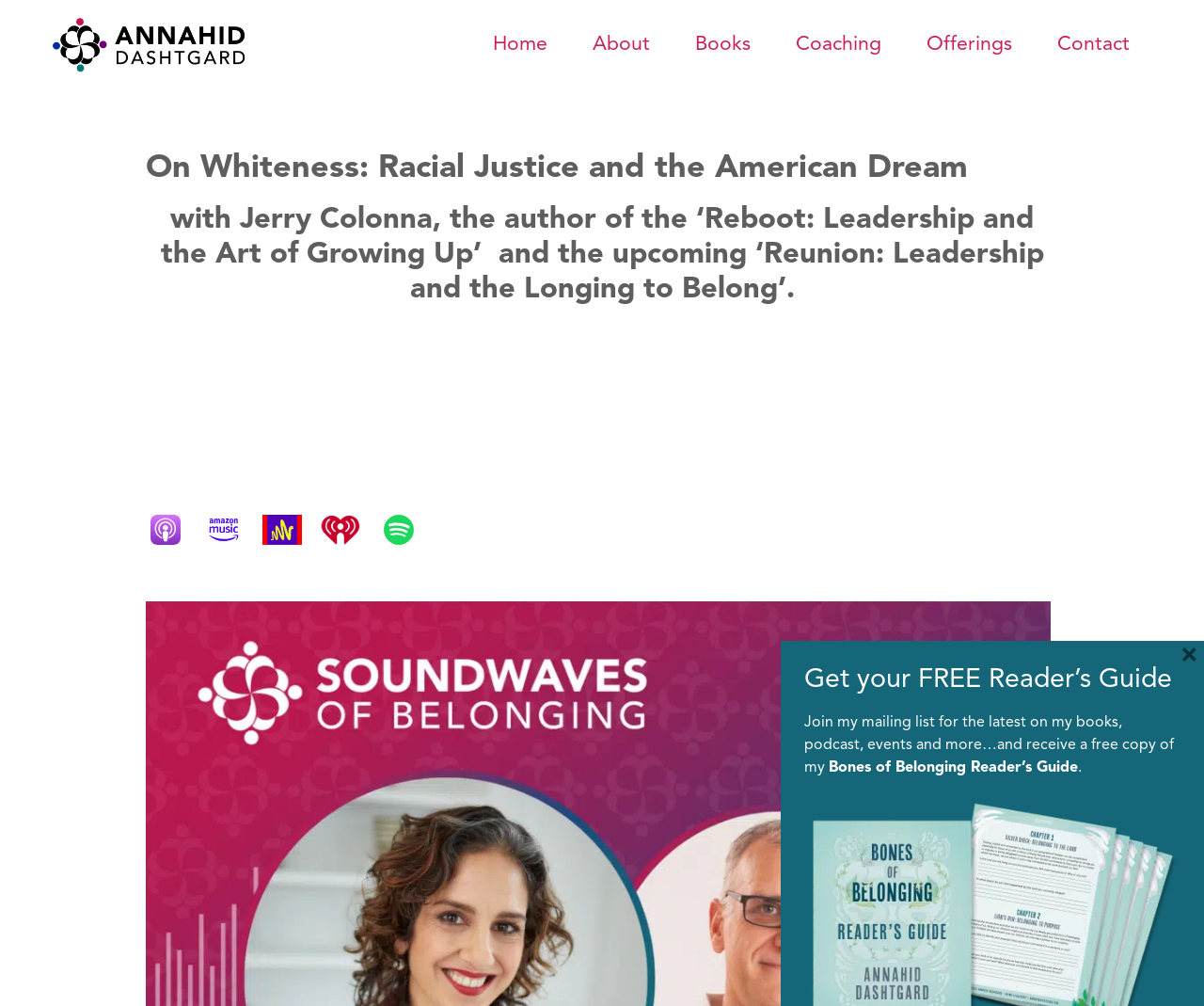Using the elements shown in the image, answer the question comprehensively: How many podcast platforms are listed?

I counted the number of link elements with images of podcast platforms, which are Apple Podcasts, Amazon Music, Anchor, iHeartRadio, and Spotify, and found that there are 5 platforms listed.